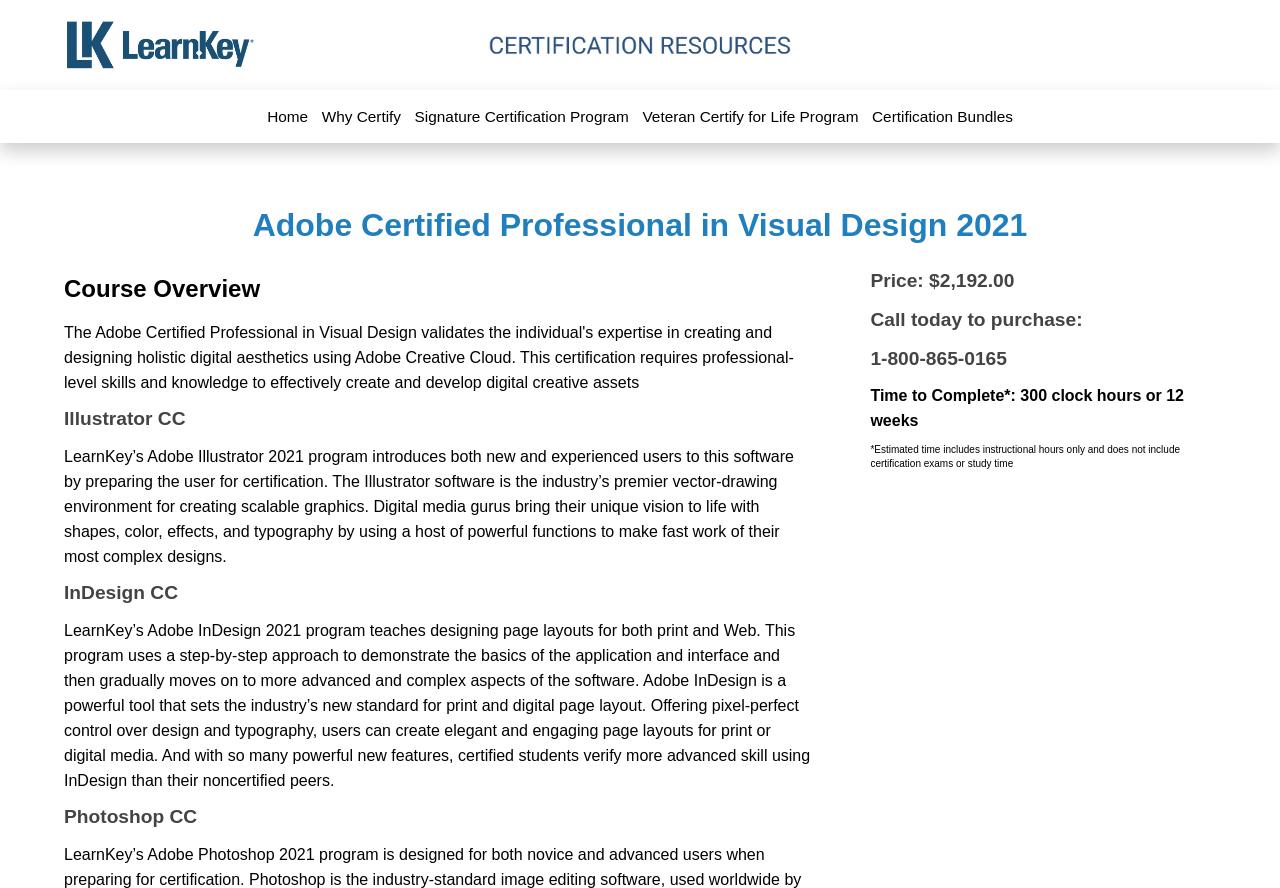What software is introduced in the Illustrator CC course?
Using the image, respond with a single word or phrase.

Adobe Illustrator